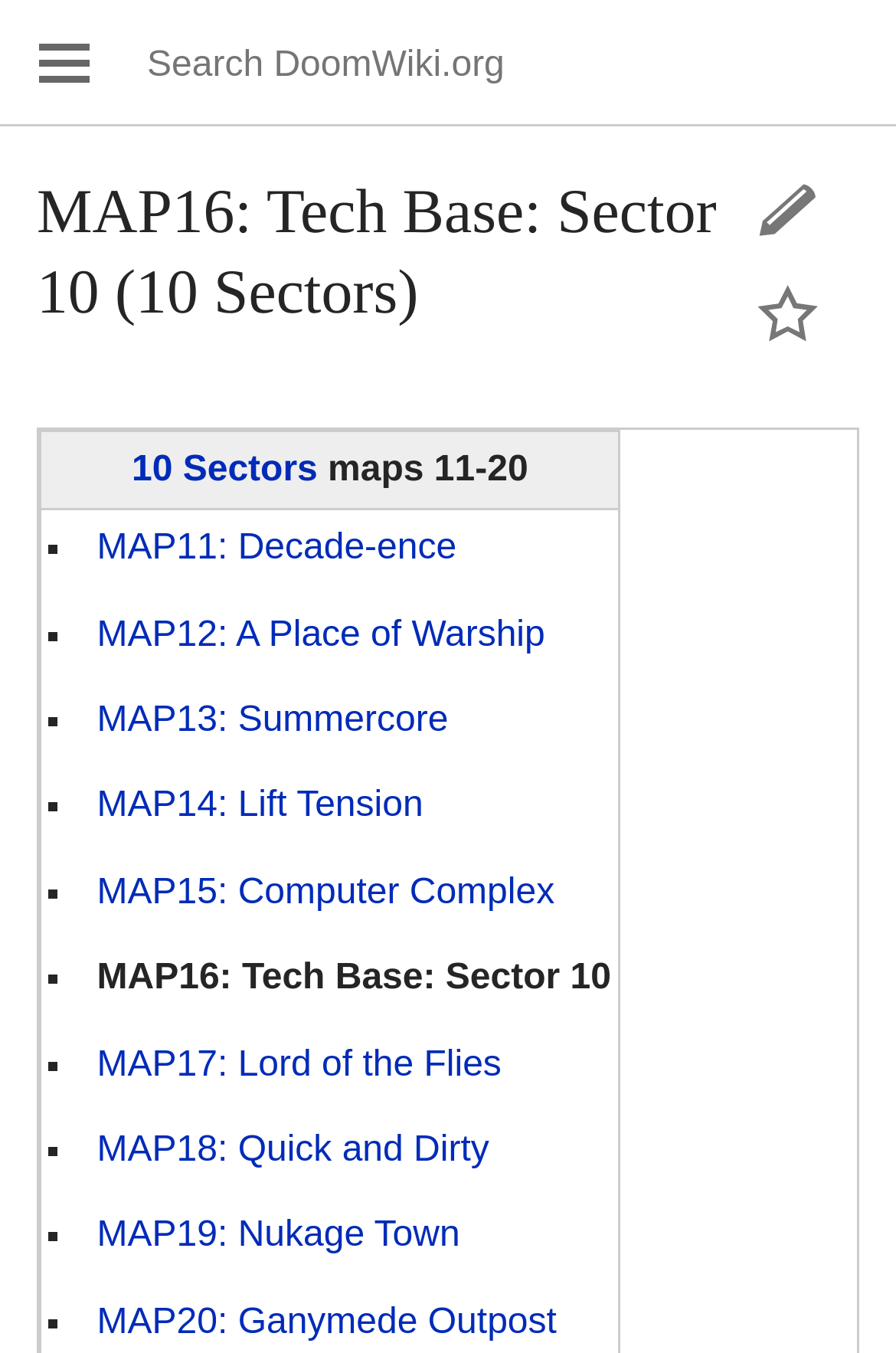Analyze the image and provide a detailed answer to the question: How many maps are listed in the 10 Sectors section?

I counted the number of links and list markers in the table section of the webpage, starting from MAP11: Decade-ence to MAP20: Ganymede Outpost. There are 10 maps listed in total.